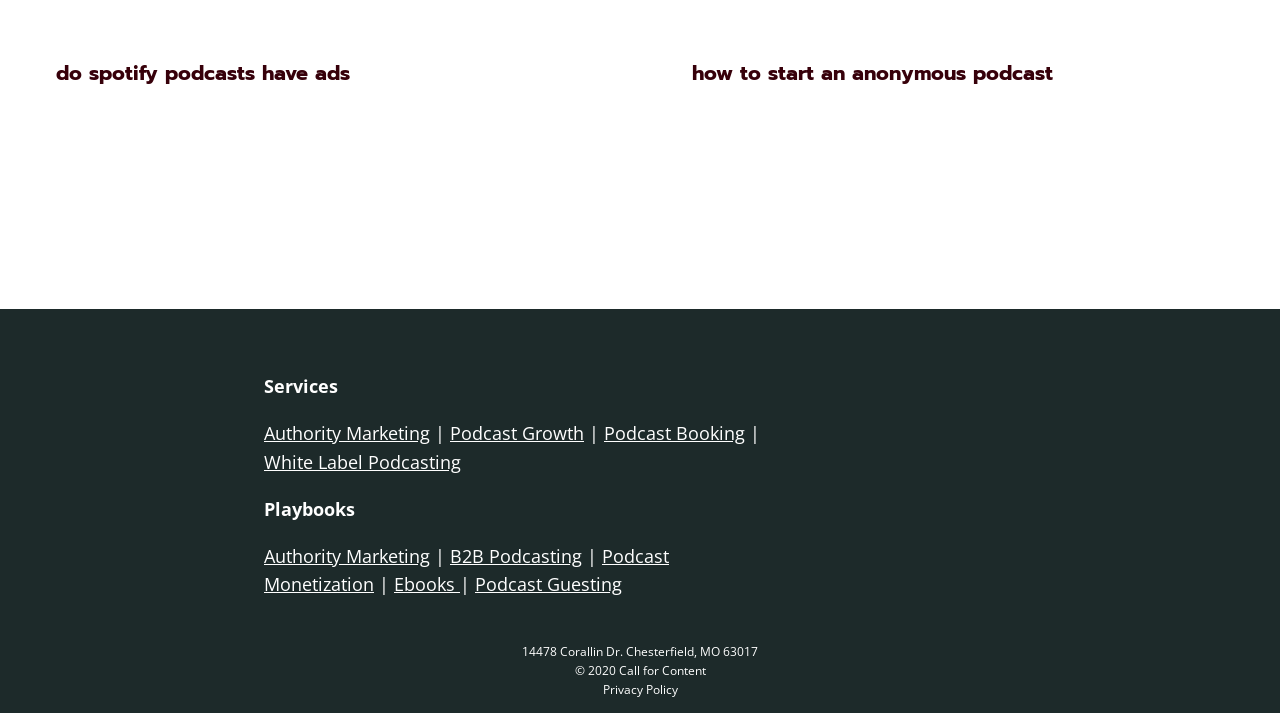Based on the description "Ebooks", find the bounding box of the specified UI element.

[0.308, 0.803, 0.359, 0.836]